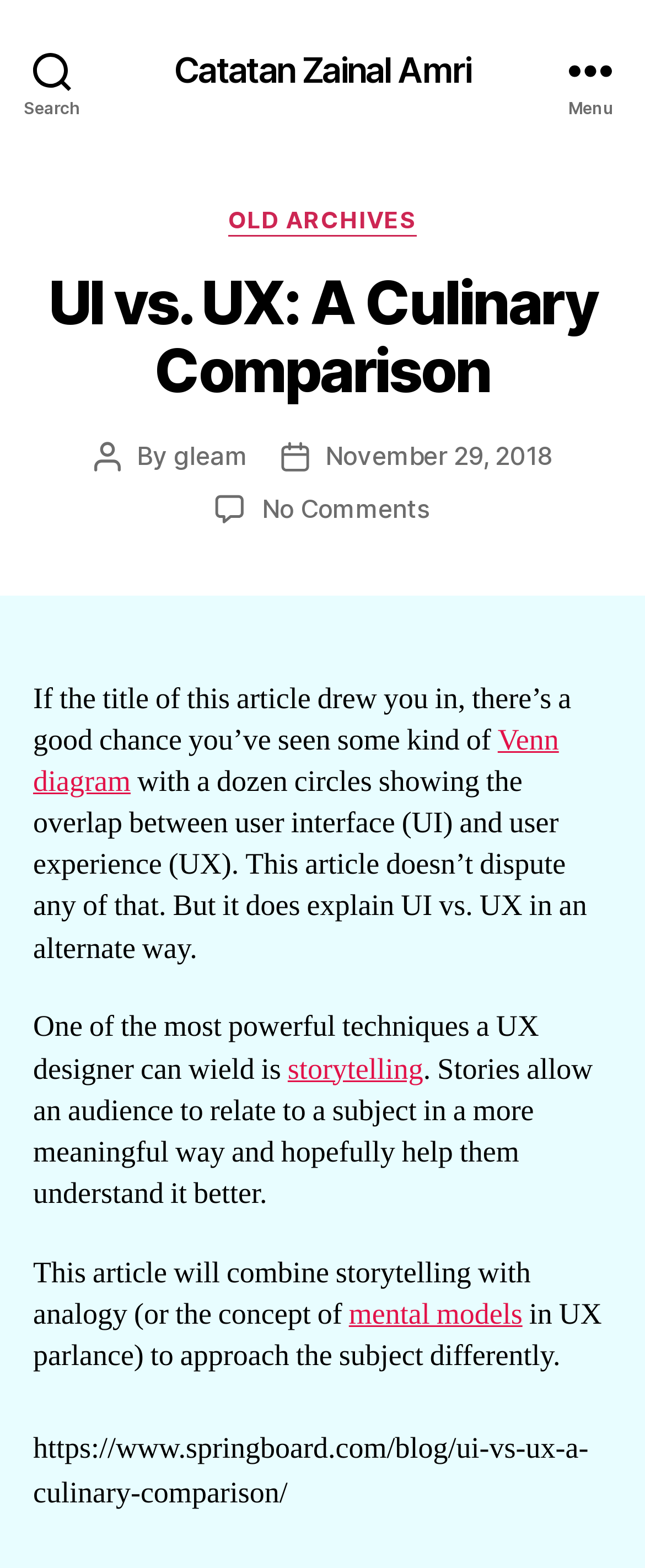Answer the question using only one word or a concise phrase: What is the author of the article?

gleam